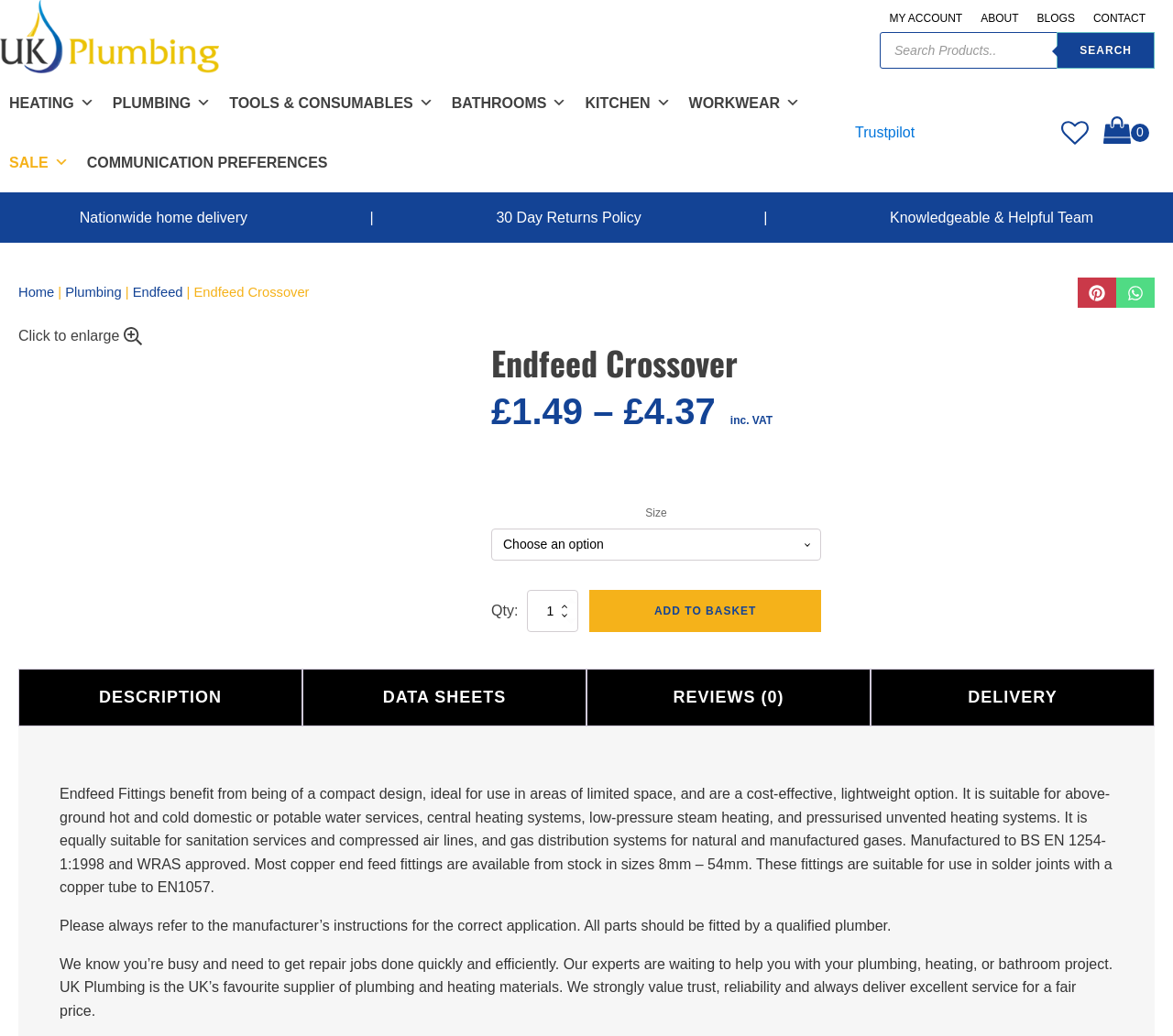Please locate the bounding box coordinates of the element's region that needs to be clicked to follow the instruction: "Search for products". The bounding box coordinates should be provided as four float numbers between 0 and 1, i.e., [left, top, right, bottom].

[0.75, 0.031, 0.984, 0.066]